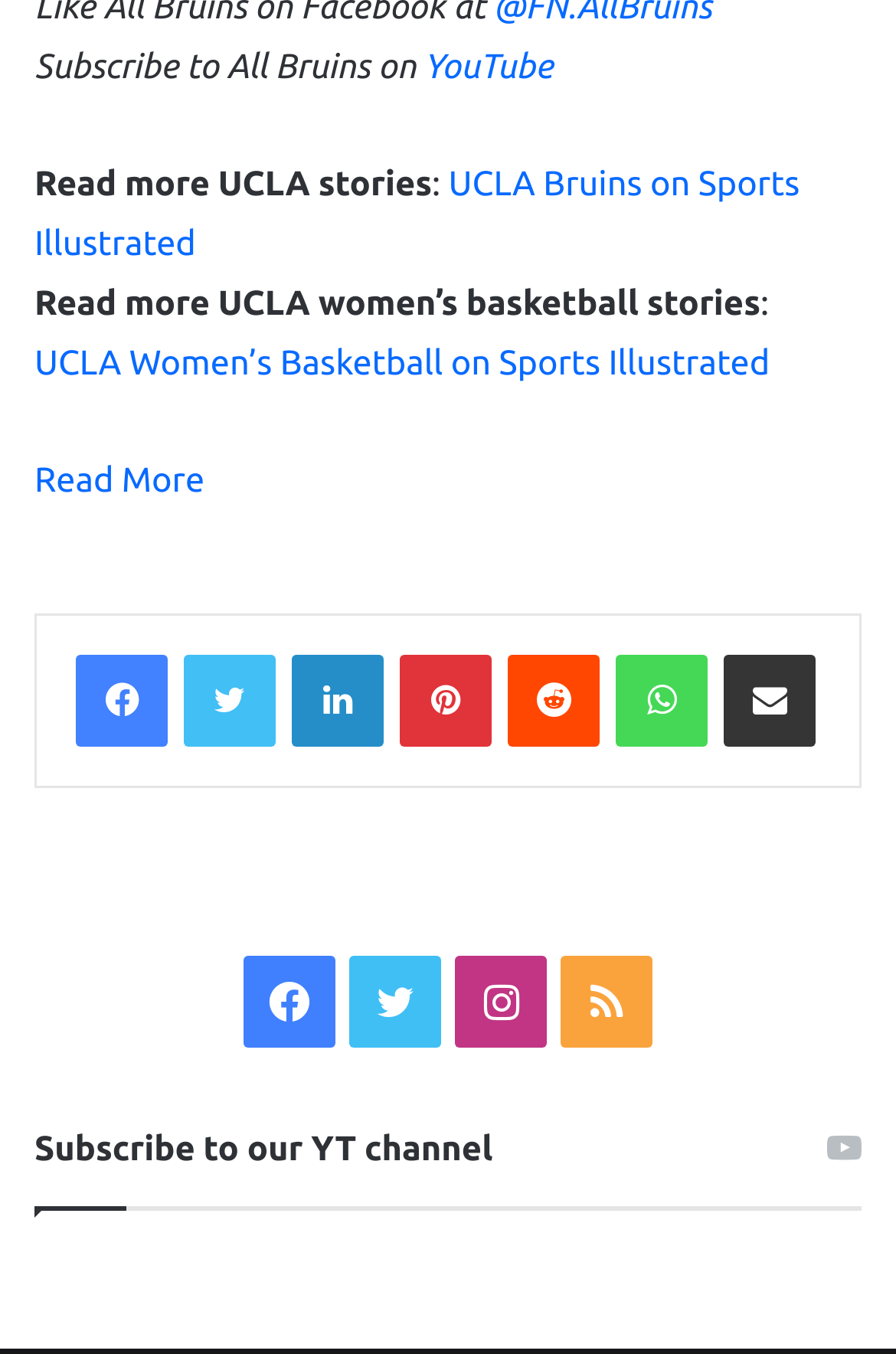What is the purpose of the link with the text 'Read More'?
Look at the image and answer the question with a single word or phrase.

To read more UCLA stories